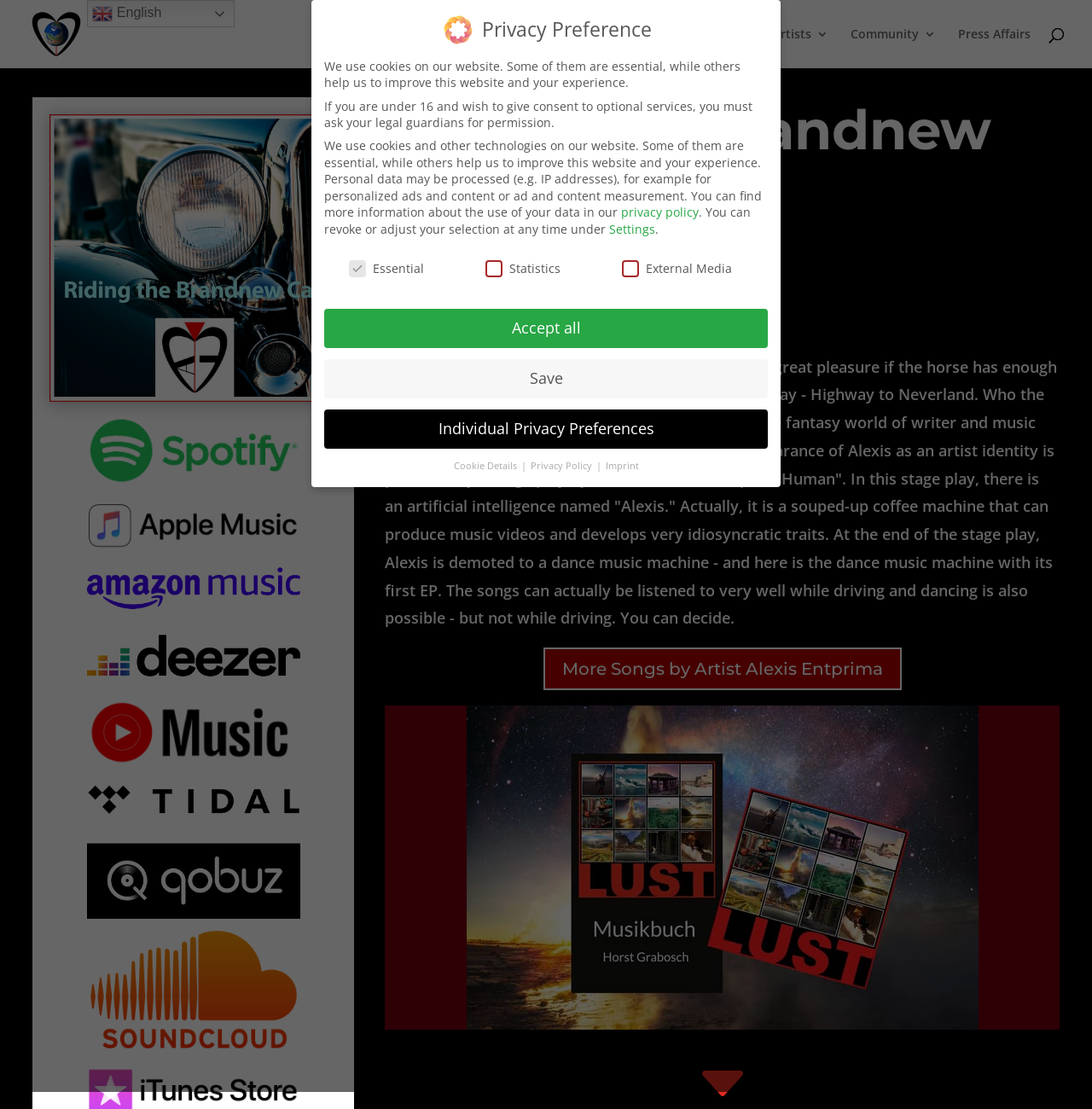Answer the following inquiry with a single word or phrase:
What is the name of the artist?

Alexis Entprima